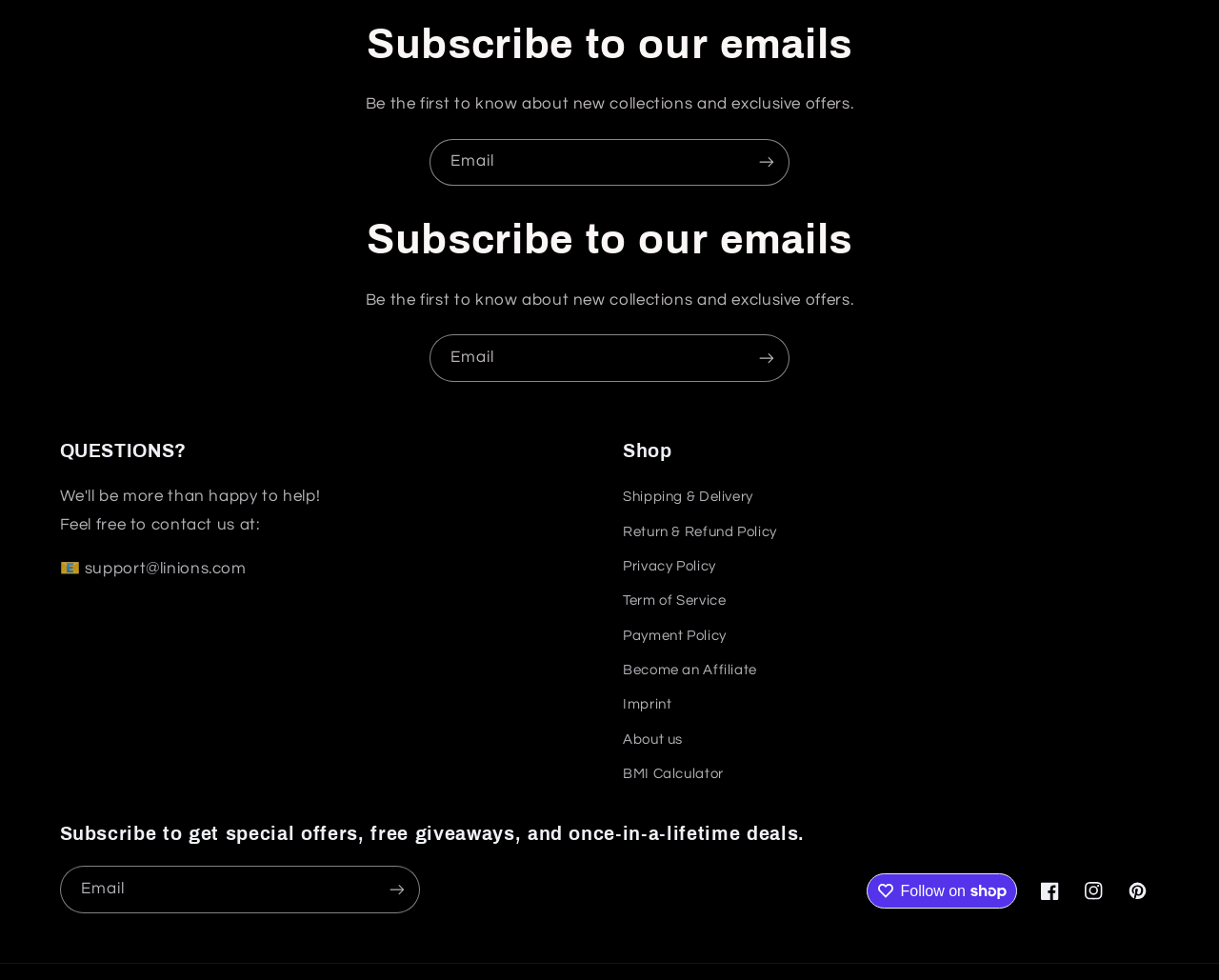Determine the bounding box of the UI element mentioned here: "Shipping & Delivery". The coordinates must be in the format [left, top, right, bottom] with values ranging from 0 to 1.

[0.511, 0.495, 0.618, 0.525]